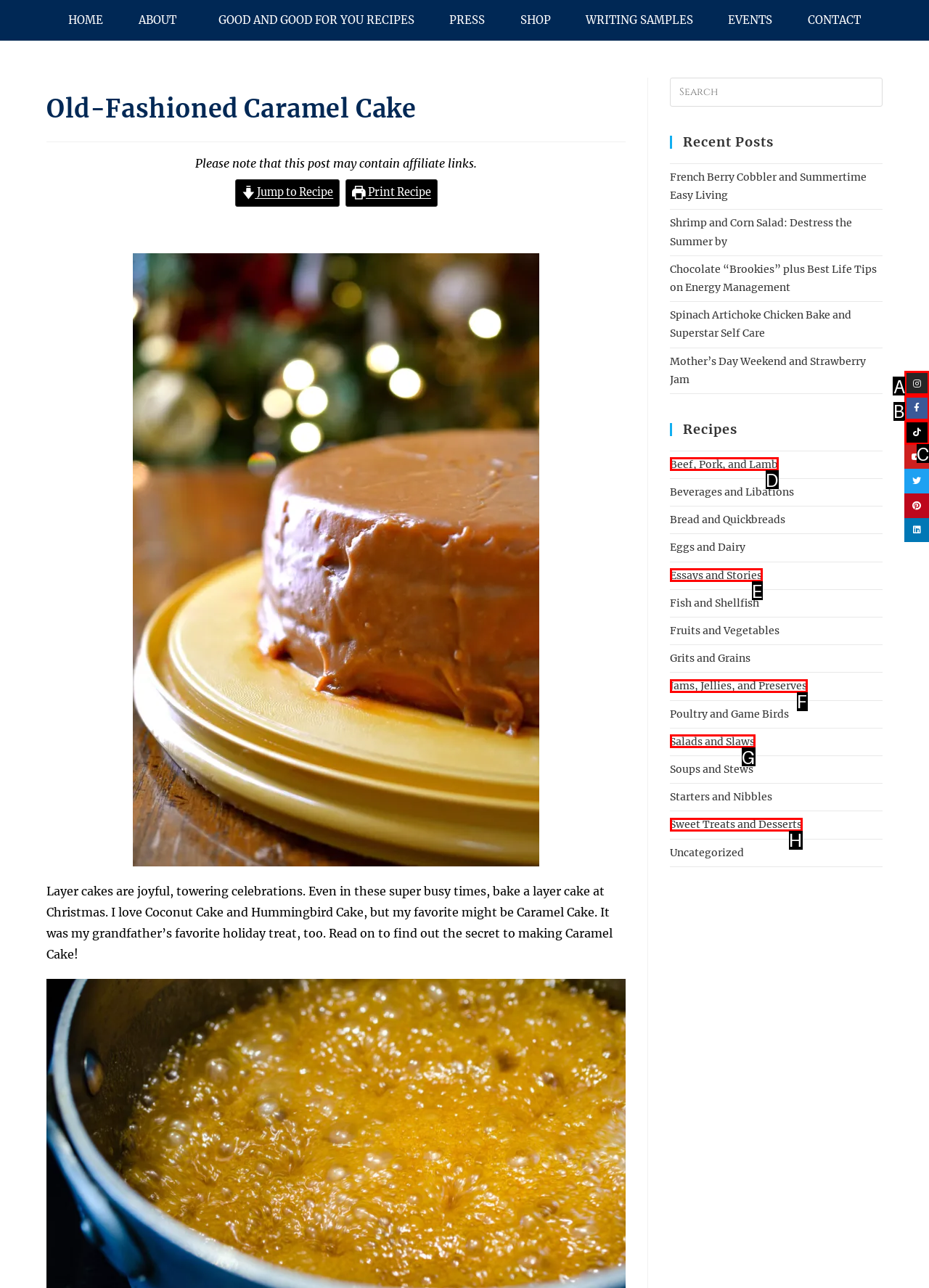Find the appropriate UI element to complete the task: Visit Virginia Willis on Instagram. Indicate your choice by providing the letter of the element.

A